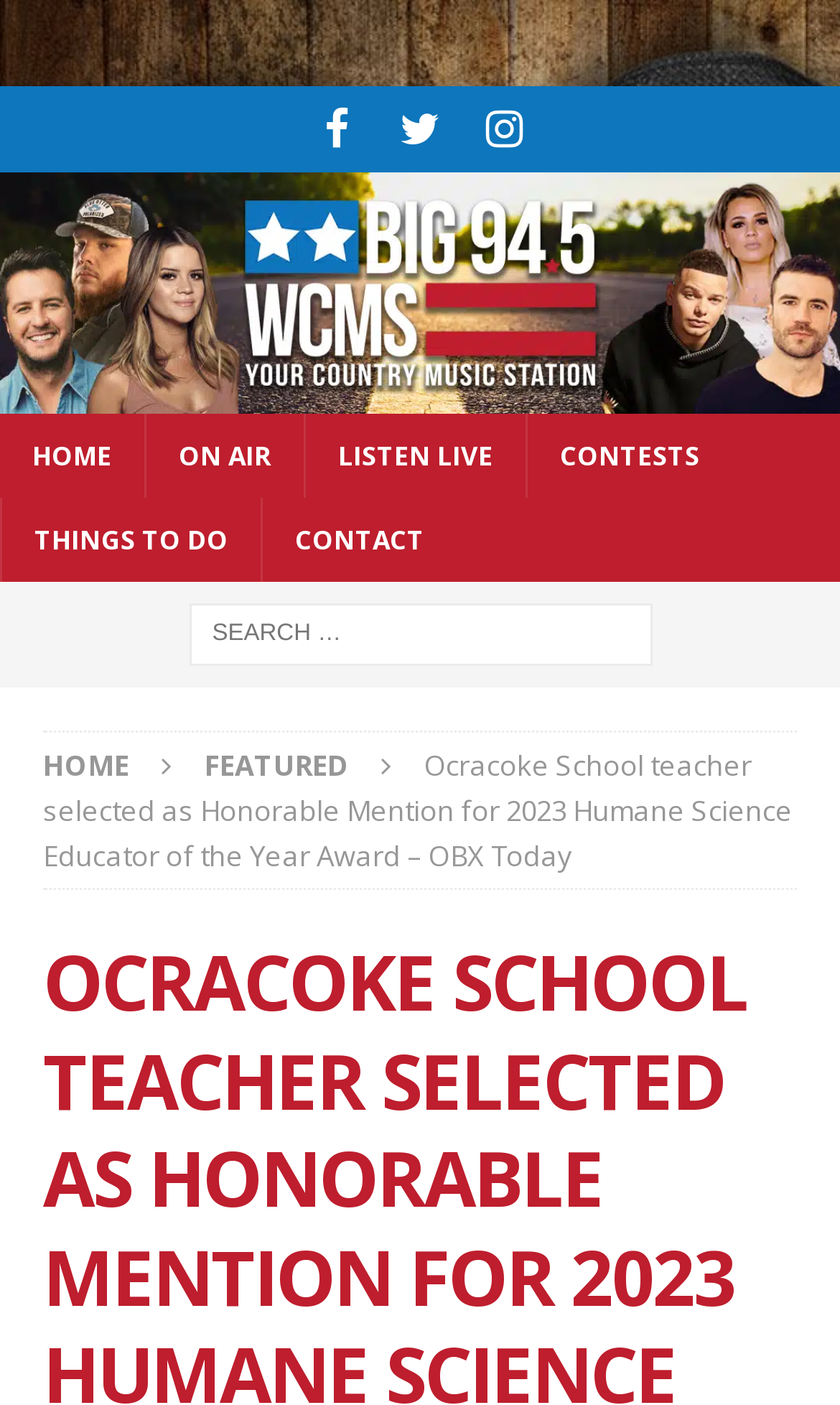Give a detailed account of the webpage.

The webpage appears to be a news article from OBX Today, with the title "Ocracoke School teacher selected as Honorable Mention for 2023 Humane Science Educator of the Year Award". 

At the top left corner, there is a logo of BIG 94.5 WCMS, accompanied by a link to the website. Below the logo, there is a navigation menu with links to HOME, ON AIR, LISTEN LIVE, CONTESTS, THINGS TO DO, and CONTACT. 

On the top right corner, there are three social media links to Facebook, Twitter, and Instagram. 

In the middle of the page, there is a search bar with a searchbox labeled "Search for:". 

Below the search bar, there are two links, one to HOME and another to FEATURED. 

The main content of the webpage is a news article, which is summarized as a teacher from Ocracoke School being selected as an Honorable Mention for the 2023 Humane Science Educator of the Year Award, and will receive non-animal teaching resources valued at $750.